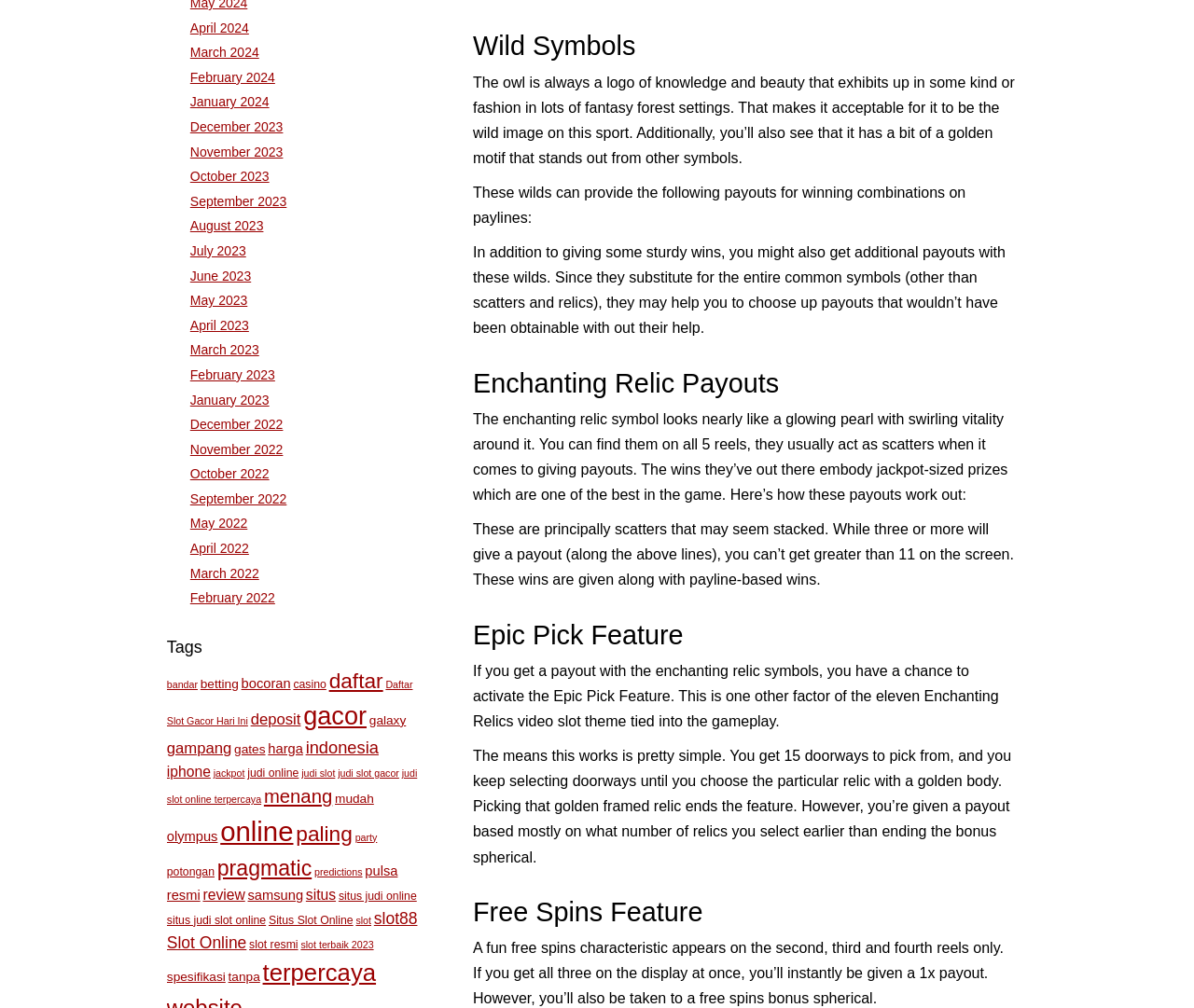Pinpoint the bounding box coordinates of the clickable element needed to complete the instruction: "Click on 'bandar'". The coordinates should be provided as four float numbers between 0 and 1: [left, top, right, bottom].

[0.14, 0.674, 0.166, 0.685]